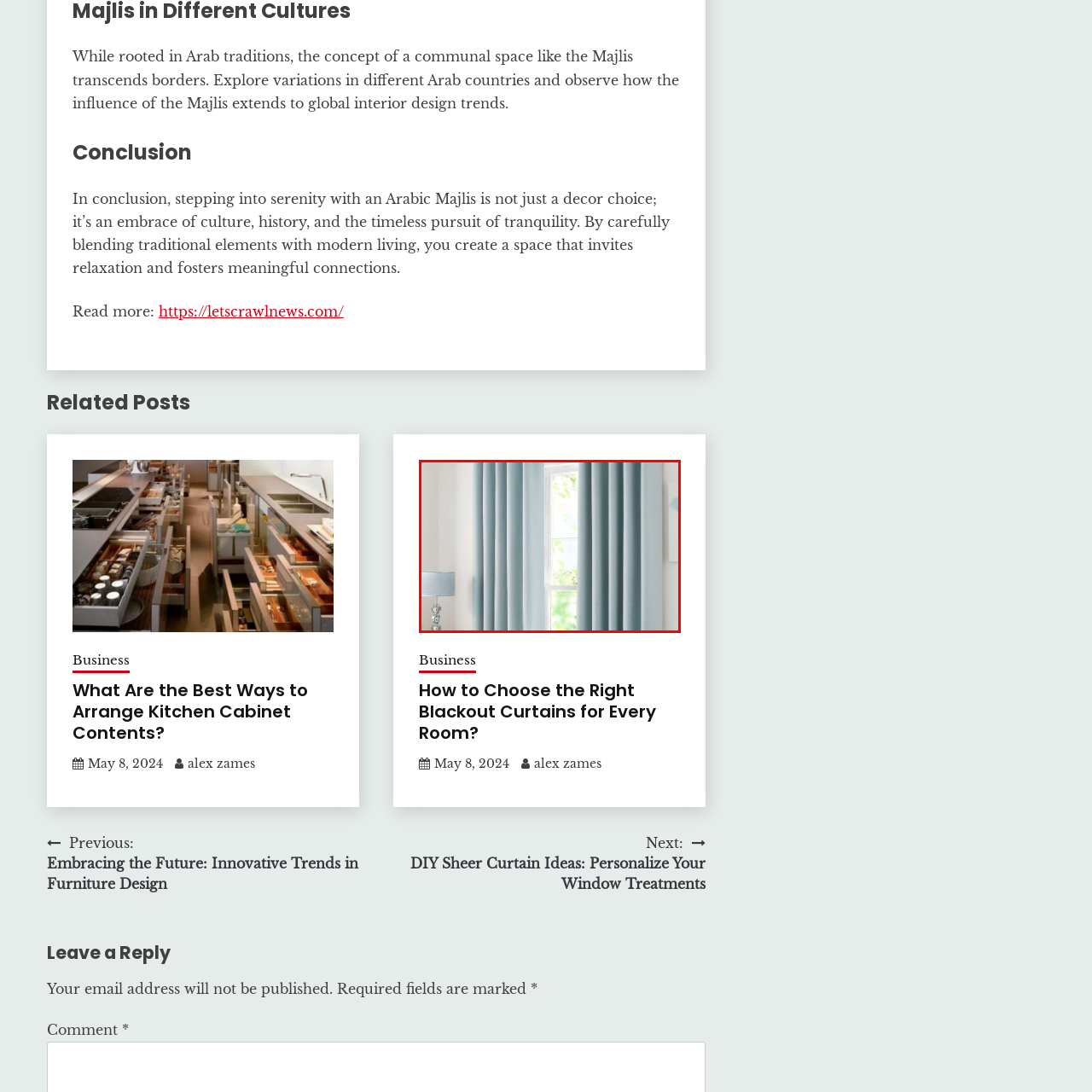What is the purpose of blackout curtains?
Analyze the image surrounded by the red bounding box and provide a thorough answer.

According to the caption, blackout curtains not only provide privacy but also help control light, making them an ideal choice for creating a tranquil retreat in any space.